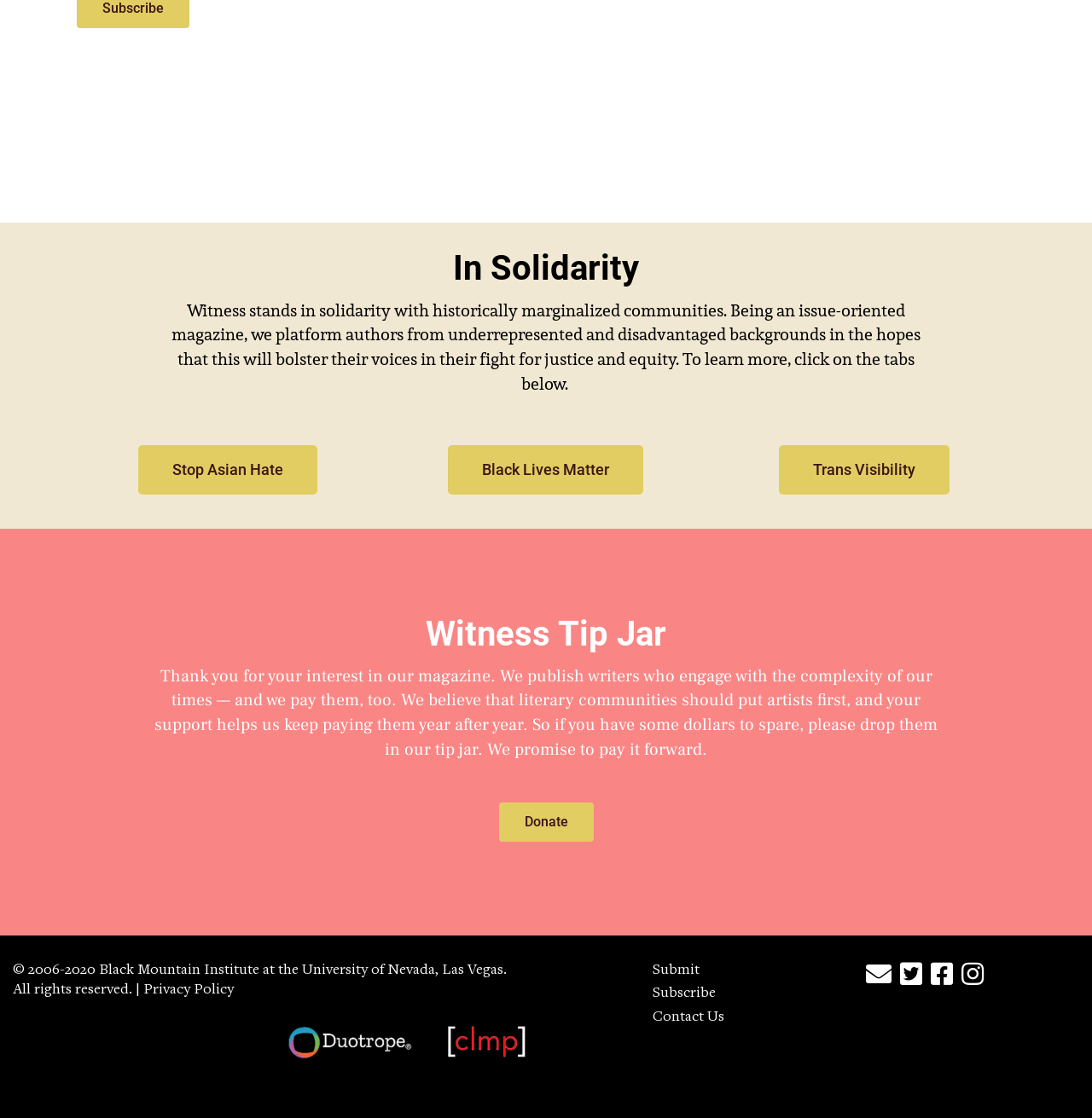Give a succinct answer to this question in a single word or phrase: 
How can one support the magazine?

Donate or subscribe